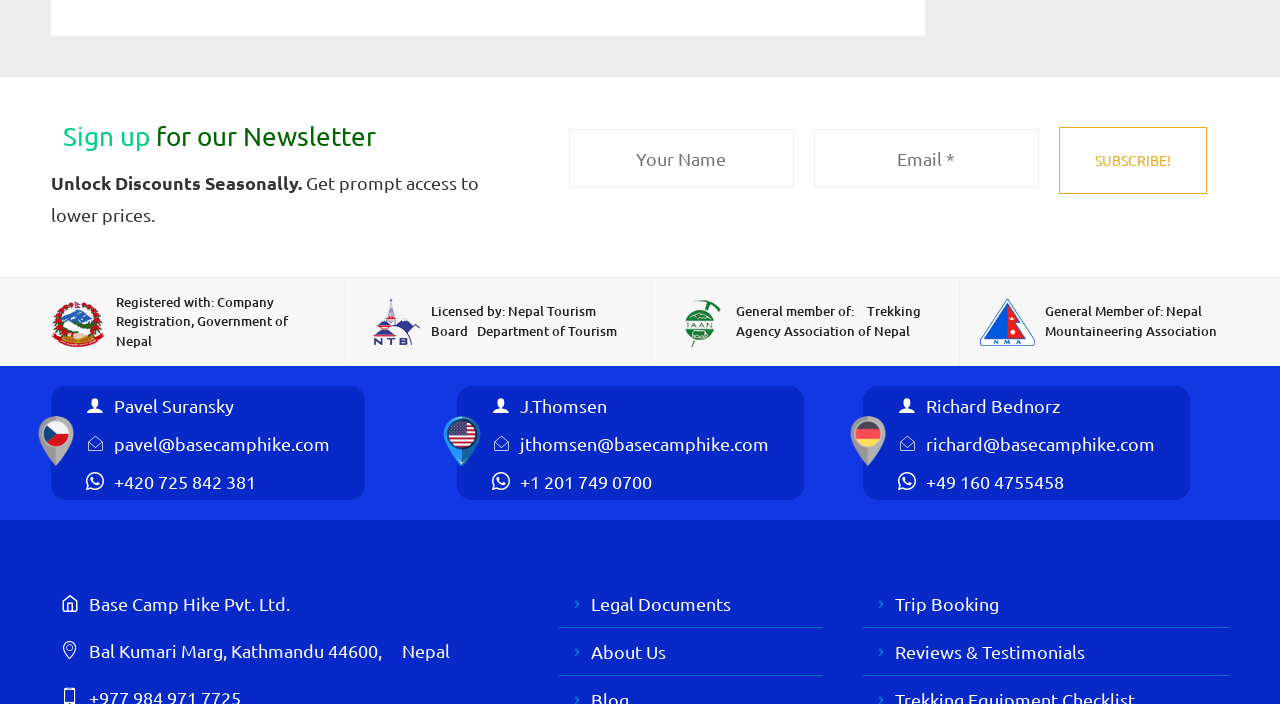Bounding box coordinates are given in the format (top-left x, top-left y, bottom-right x, bottom-right y). All values should be floating point numbers between 0 and 1. Provide the bounding box coordinate for the UI element described as: value="Subscribe!"

[0.827, 0.18, 0.943, 0.275]